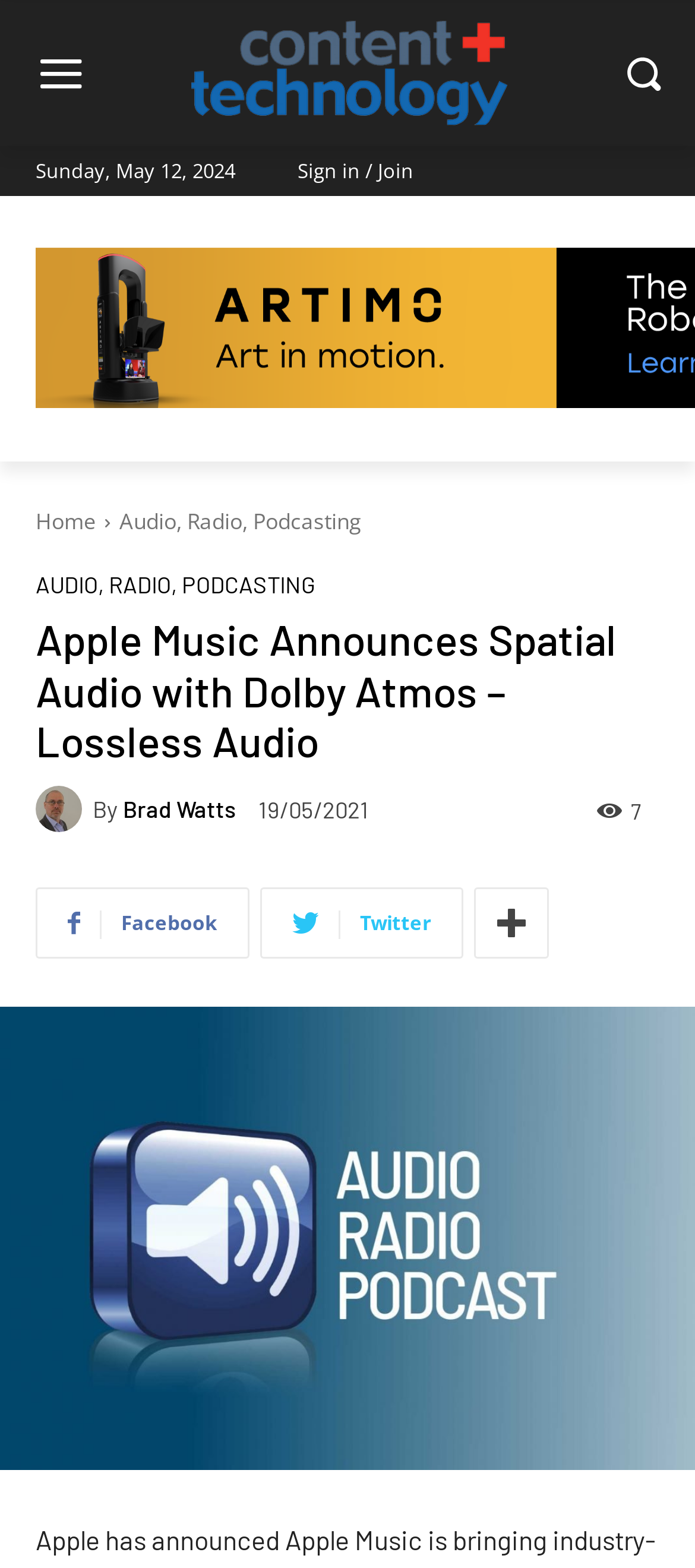How many social media links are there?
From the image, respond using a single word or phrase.

3